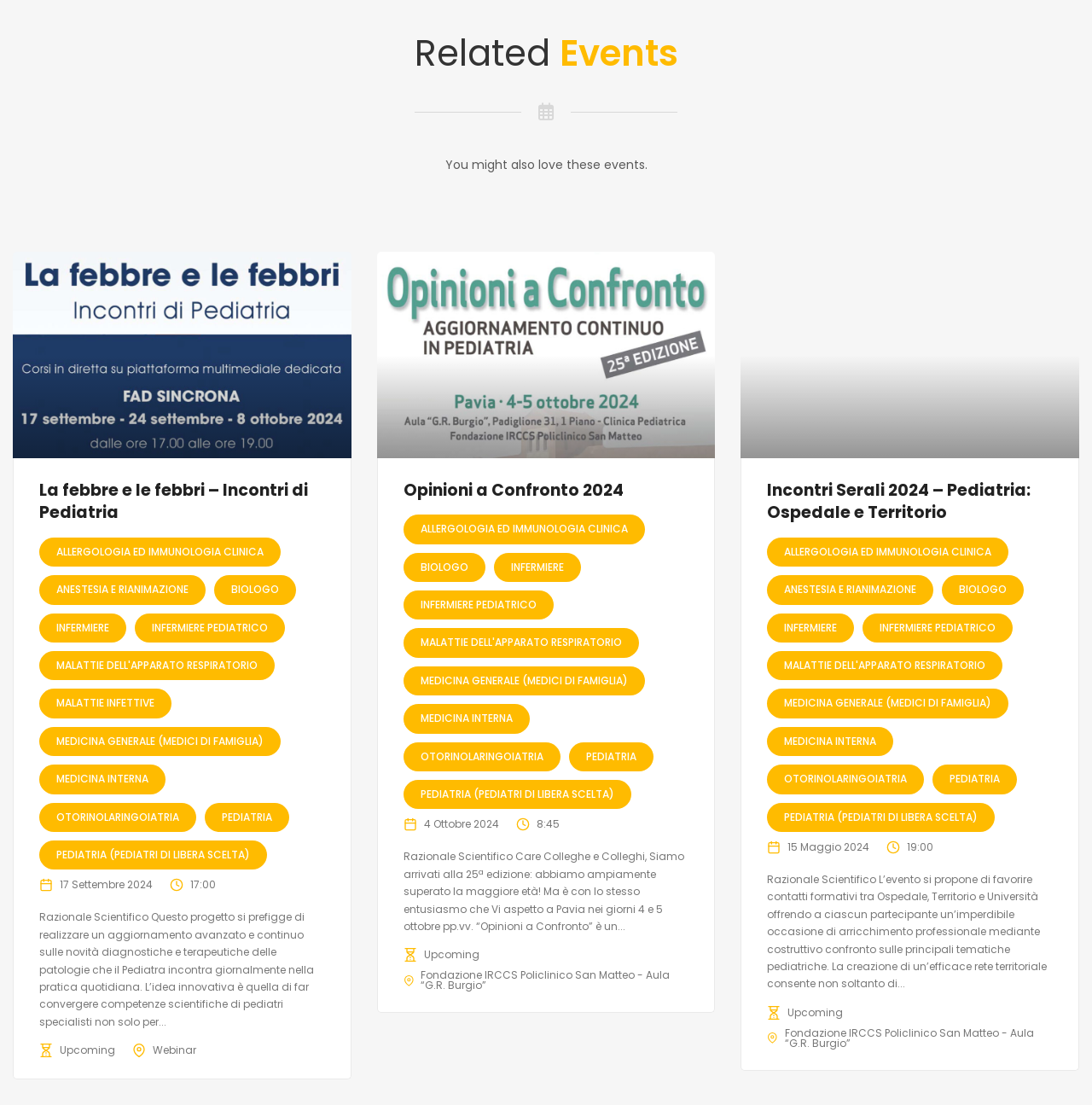Calculate the bounding box coordinates of the UI element given the description: "Malattie dell'apparato respiratorio".

[0.052, 0.595, 0.236, 0.61]